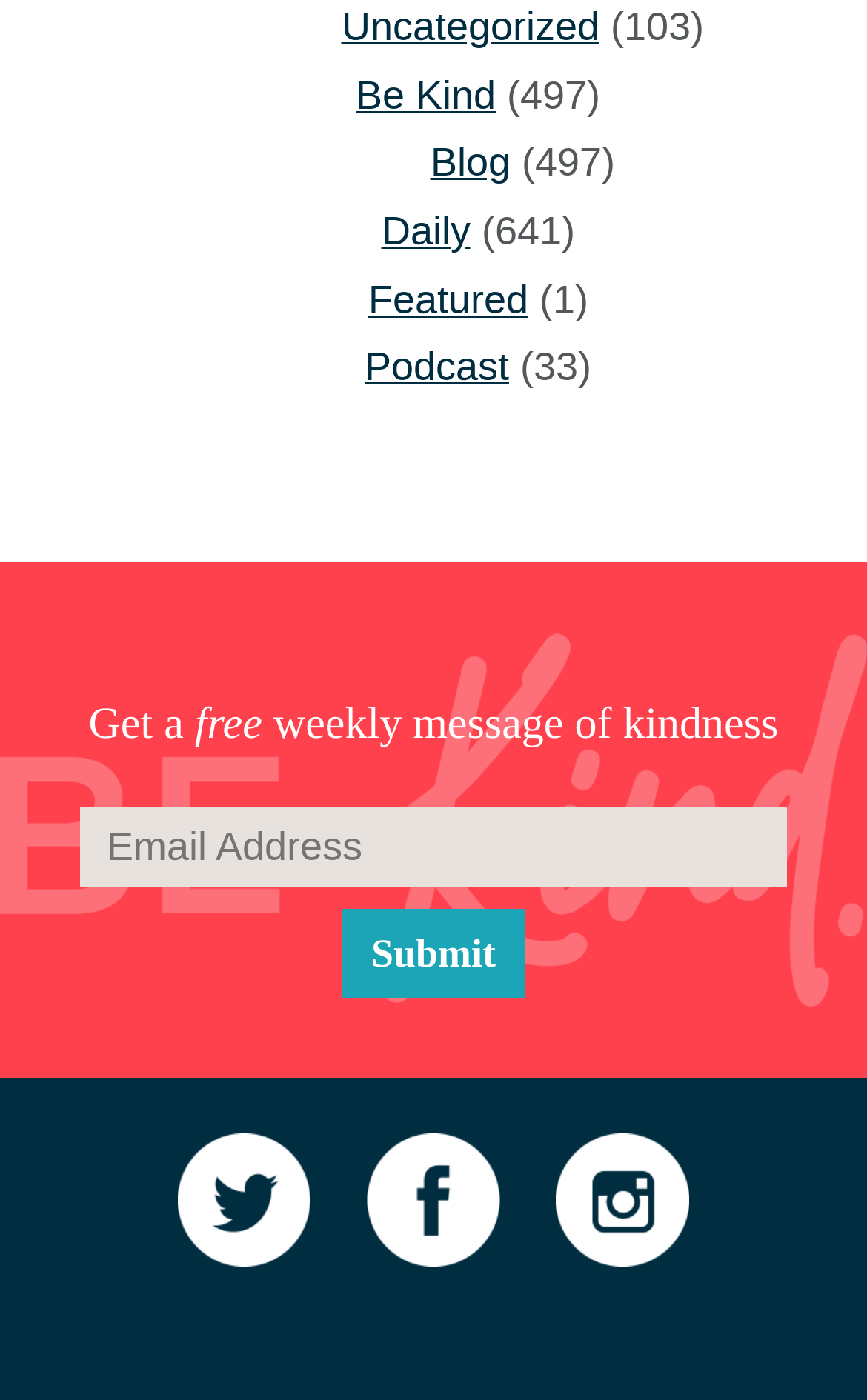Identify the bounding box of the UI element that matches this description: "Be Kind".

[0.41, 0.049, 0.572, 0.087]